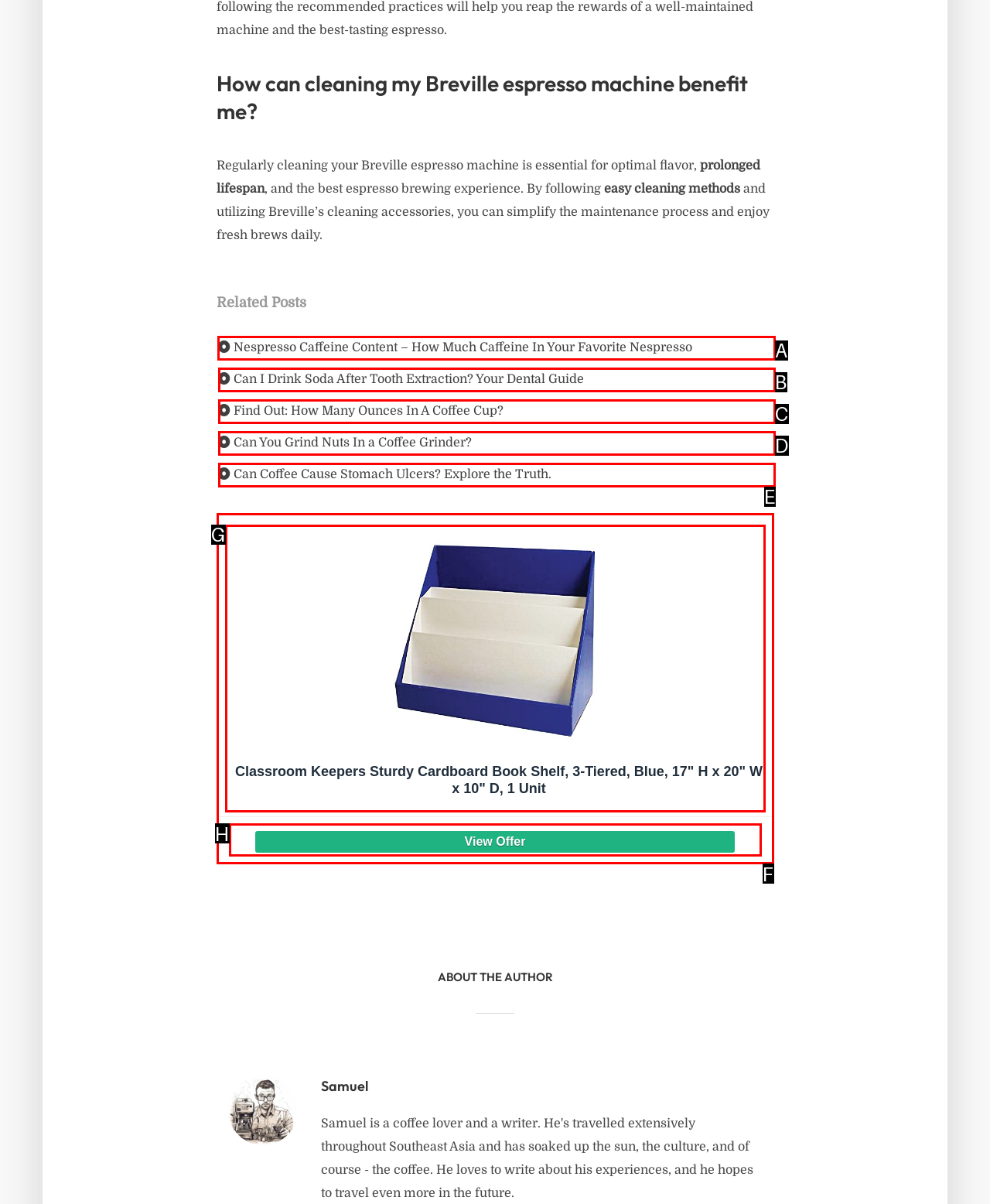Which option should you click on to fulfill this task: Click on the link to learn about Nespresso caffeine content? Answer with the letter of the correct choice.

A